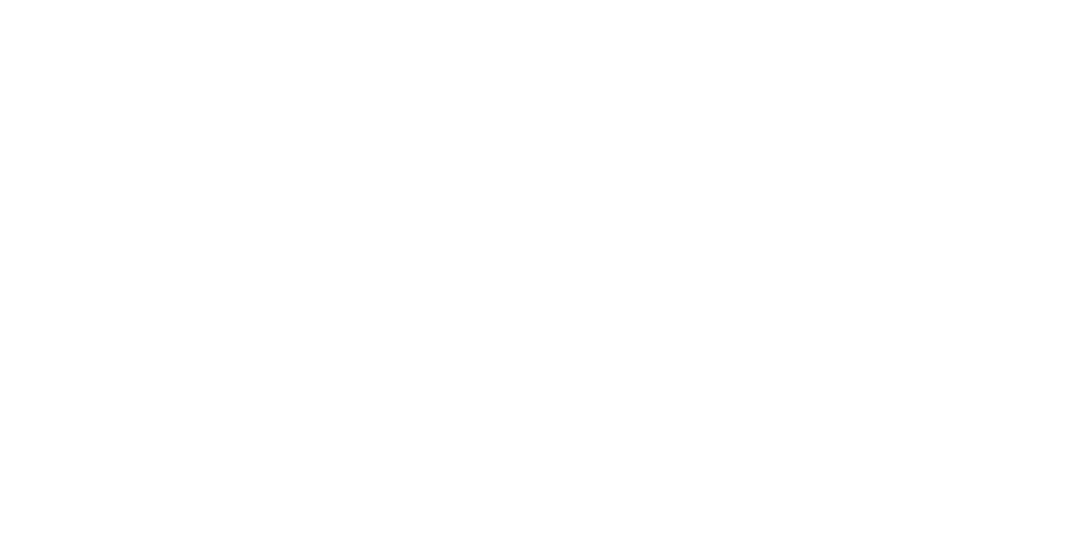Who is No Tan Lines ideal for?
Look at the image and answer the question with a single word or phrase.

Families and groups